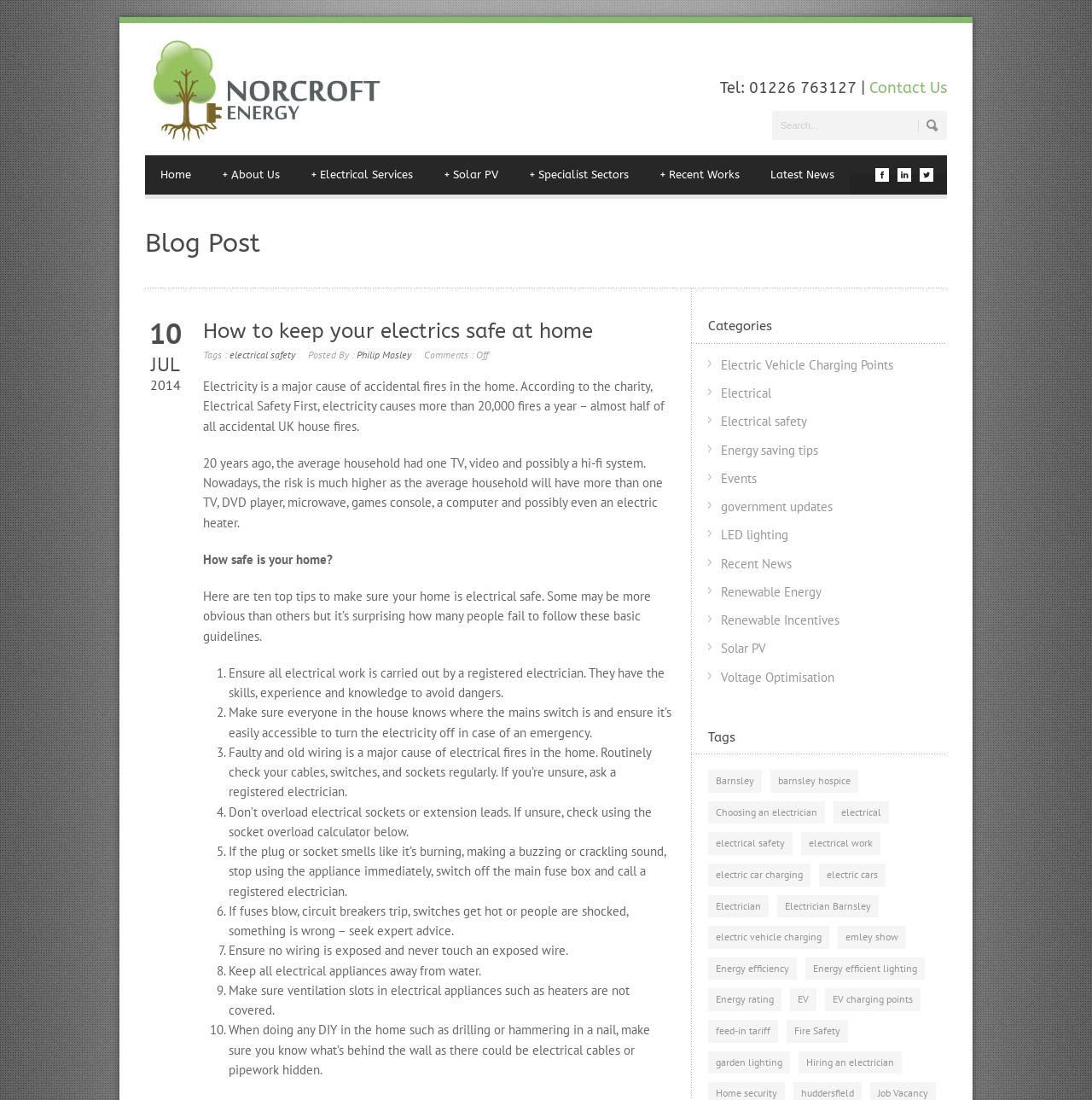Describe all the key features and sections of the webpage thoroughly.

This webpage is about electrical safety at home, with a focus on providing tips and guidelines to prevent electrical fires. At the top of the page, there is a logo and a navigation menu with links to different sections of the website, including "Home", "About Us", "Electrical Services", and "Latest News". Below the navigation menu, there is a search bar and a button.

The main content of the page is divided into two sections. The first section has a heading "Blog Post" and provides information about the importance of electrical safety at home. It mentions that electricity causes more than 20,000 fires a year in the UK and provides some statistics about the average household's electrical appliances. 

The second section provides ten top tips to ensure electrical safety at home, including ensuring all electrical work is carried out by a registered electrician, making sure everyone in the house knows where the mains switch is, and not overloading electrical sockets or extension leads. Each tip is numbered and has a brief description.

On the right-hand side of the page, there are two columns of links. The top column is labeled "Categories" and has links to different categories of blog posts, such as "Electric Vehicle Charging Points", "Electrical", and "Renewable Energy". The bottom column is labeled "Tags" and has links to different tags, such as "Barnsley", "electrical safety", and "electric cars". 

At the bottom of the page, there are links to social media platforms, including Facebook, LinkedIn, and Twitter.